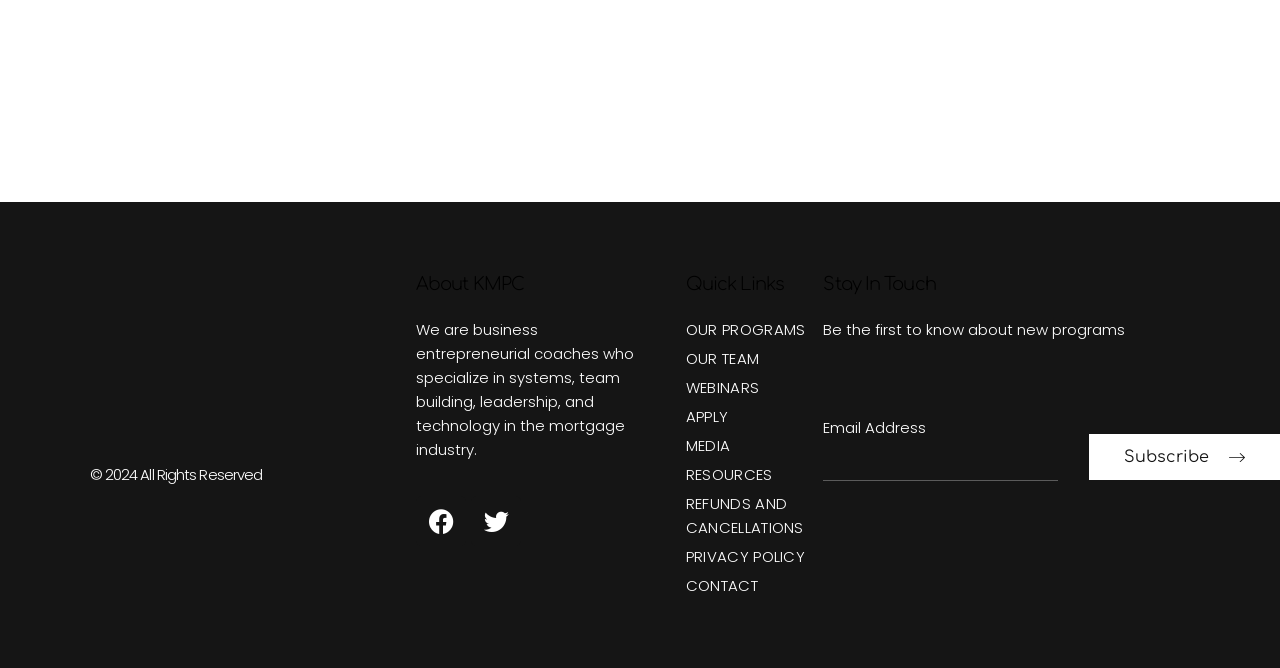What is the copyright year?
Please give a detailed and thorough answer to the question, covering all relevant points.

The copyright year can be found at the bottom of the webpage, in the '© 2024 All Rights Reserved' text, indicating that the webpage's content is copyrighted until 2024.